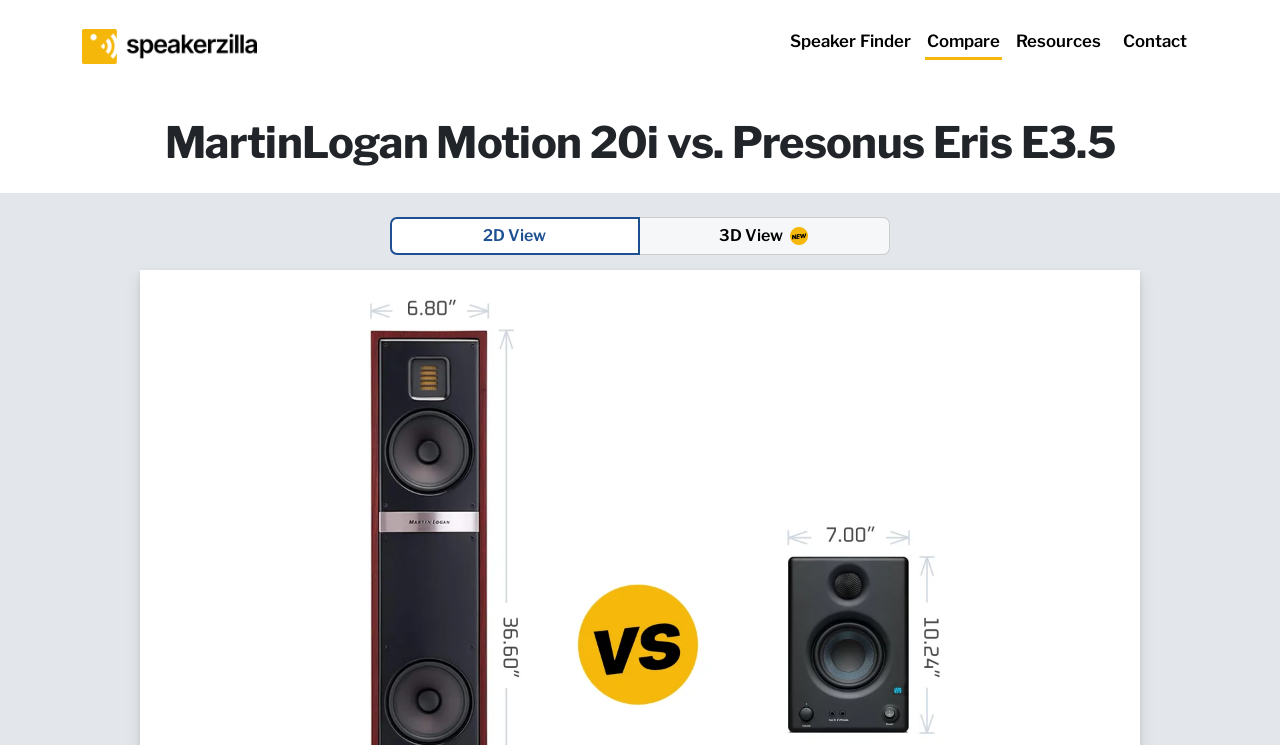Using the element description: "Resources", determine the bounding box coordinates. The coordinates should be in the format [left, top, right, bottom], with values between 0 and 1.

[0.788, 0.039, 0.866, 0.081]